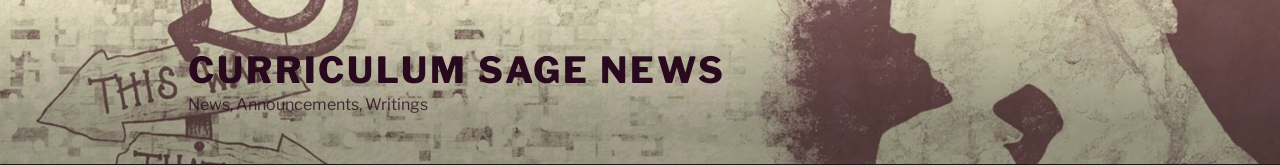With reference to the screenshot, provide a detailed response to the question below:
What is the focus of the site's content?

The subtitle 'News, Announcements, Writings' indicates that the site's content is focused on providing updates, information, and written pieces related to curriculum design and education.